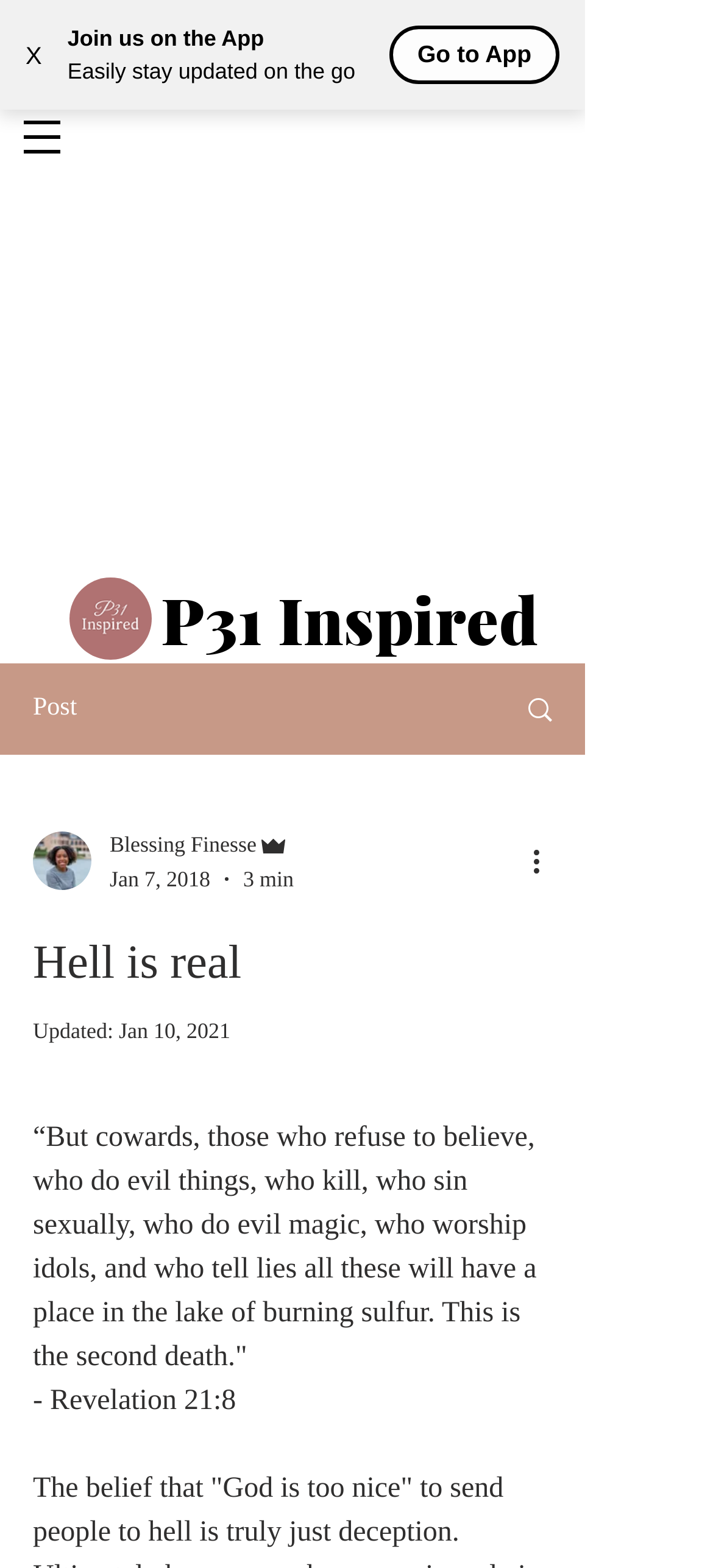What is the Bible verse mentioned?
Please give a detailed and thorough answer to the question, covering all relevant points.

The Bible verse mentioned is 'Revelation 21:8' which is located below the quote '“But cowards, those who refuse to believe, who do evil things, who kill, who sin sexually, who do evil magic, who worship idols, and who tell lies all these will have a place in the lake of burning sulfur. This is the second death.”'.